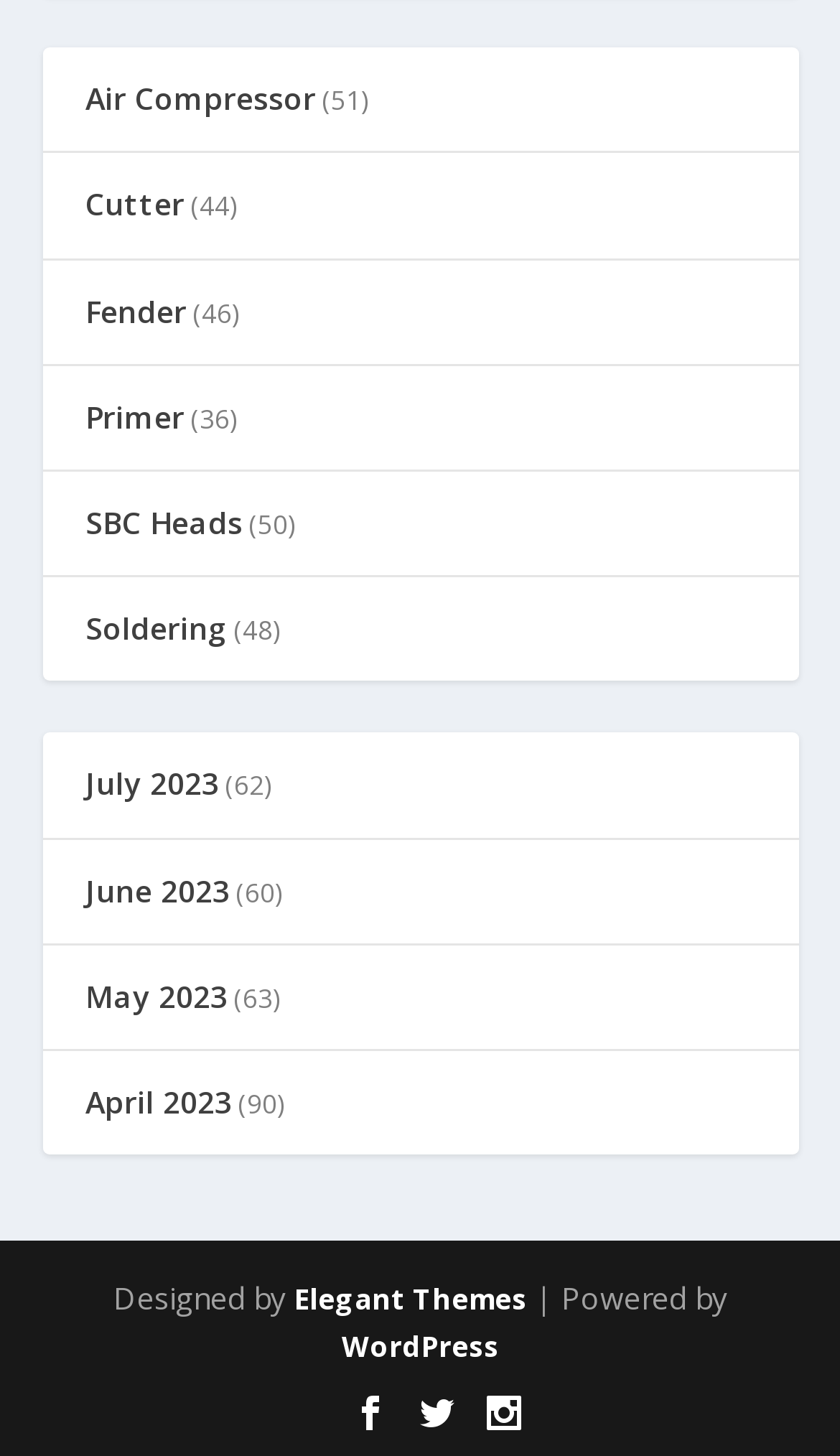Based on the element description, predict the bounding box coordinates (top-left x, top-left y, bottom-right x, bottom-right y) for the UI element in the screenshot: WordPress

[0.406, 0.911, 0.594, 0.938]